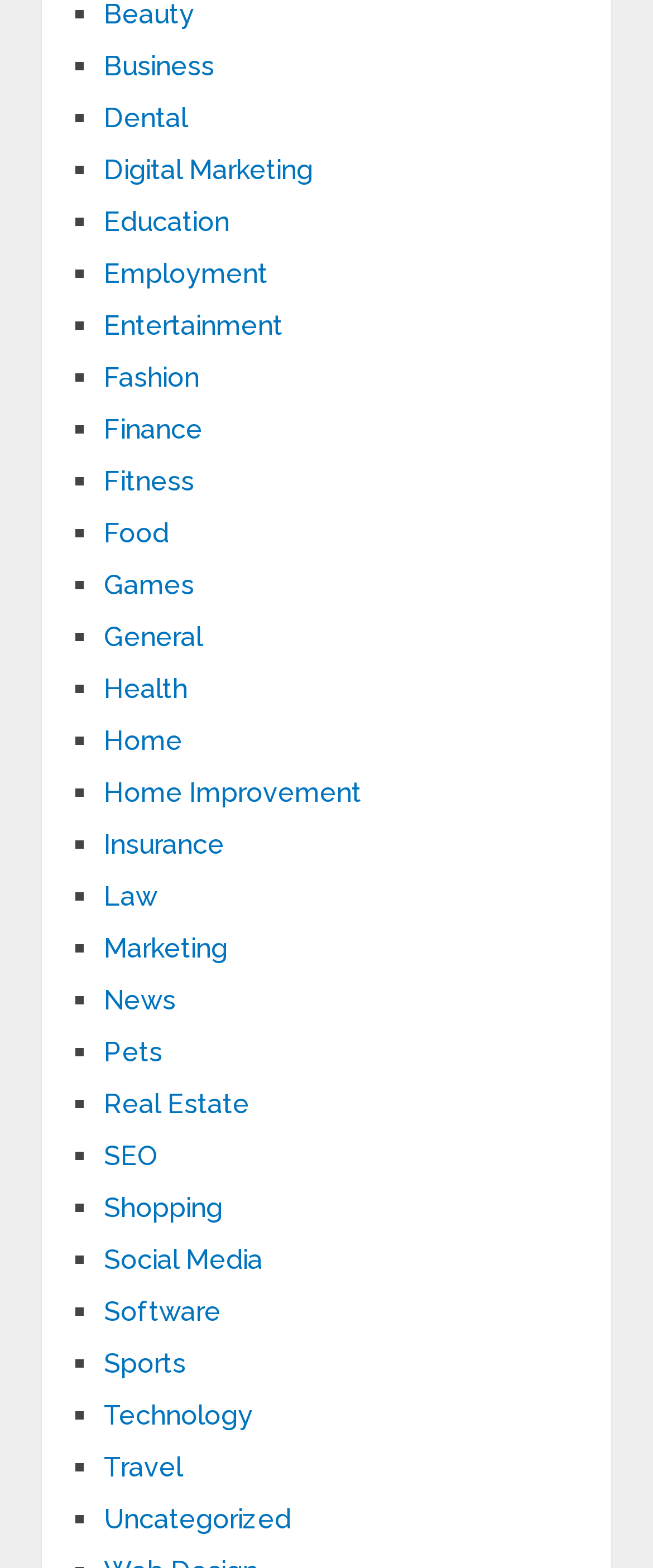Please specify the bounding box coordinates of the clickable section necessary to execute the following command: "Browse Food".

[0.159, 0.33, 0.259, 0.35]